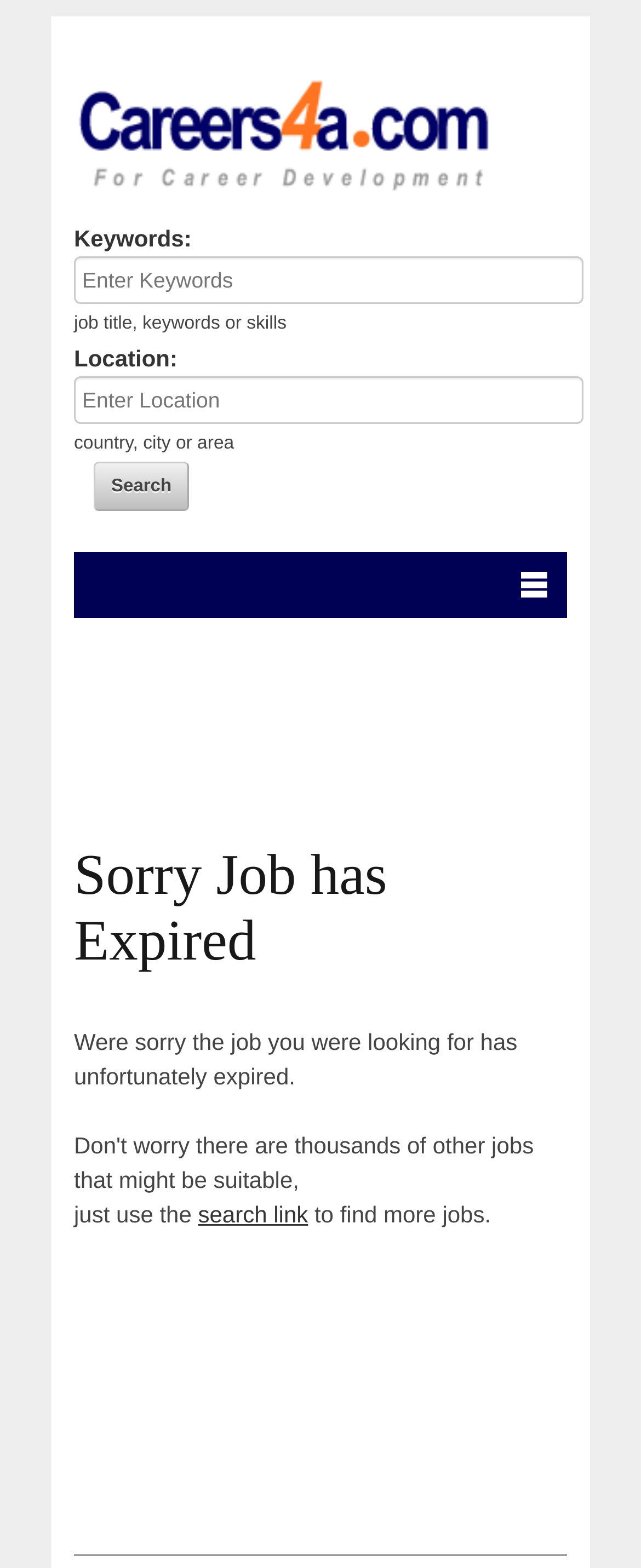What is the function of the button on the top right?
By examining the image, provide a one-word or phrase answer.

Search